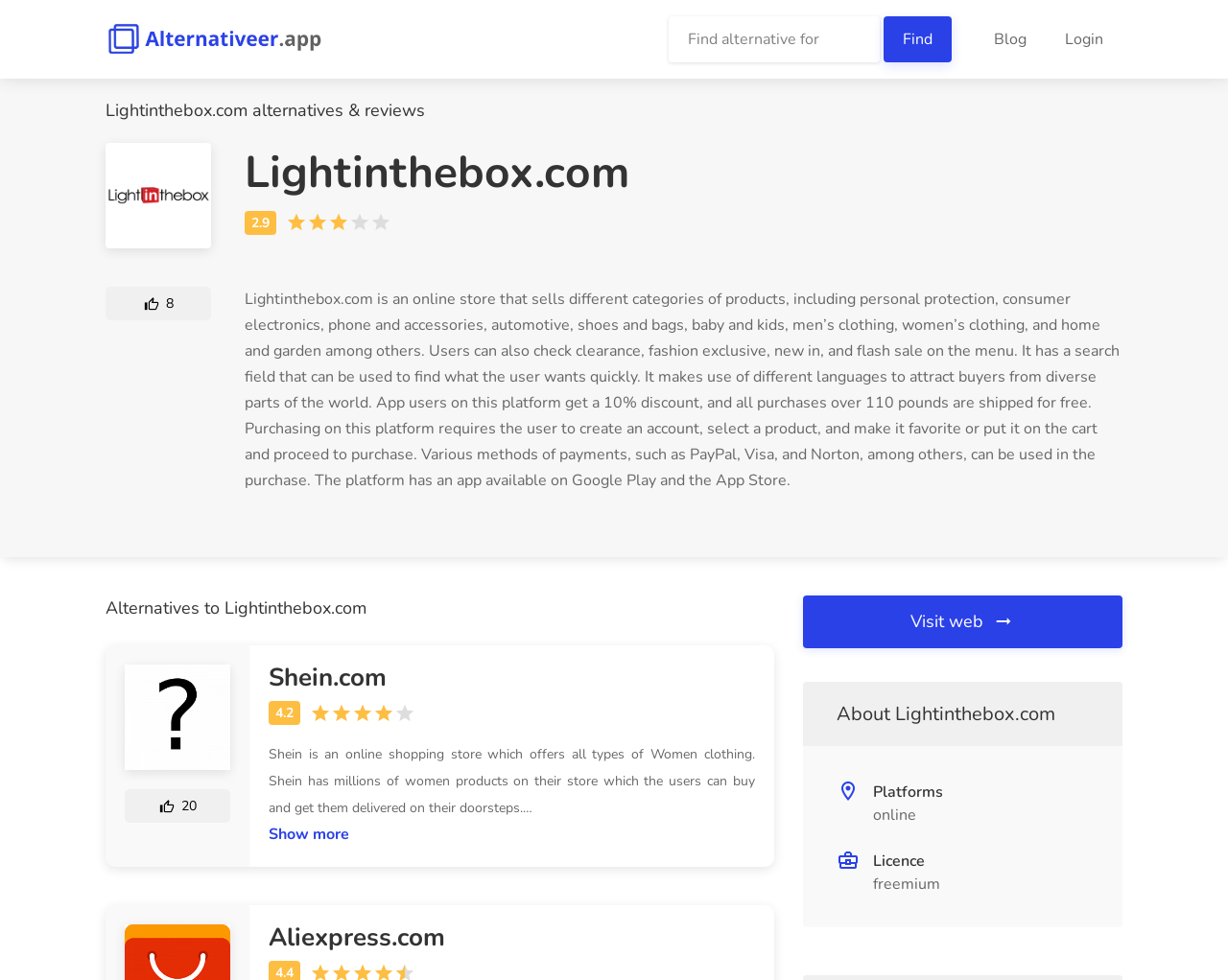Show the bounding box coordinates of the element that should be clicked to complete the task: "Find alternatives to Lightinthebox.com".

[0.086, 0.1, 0.914, 0.126]